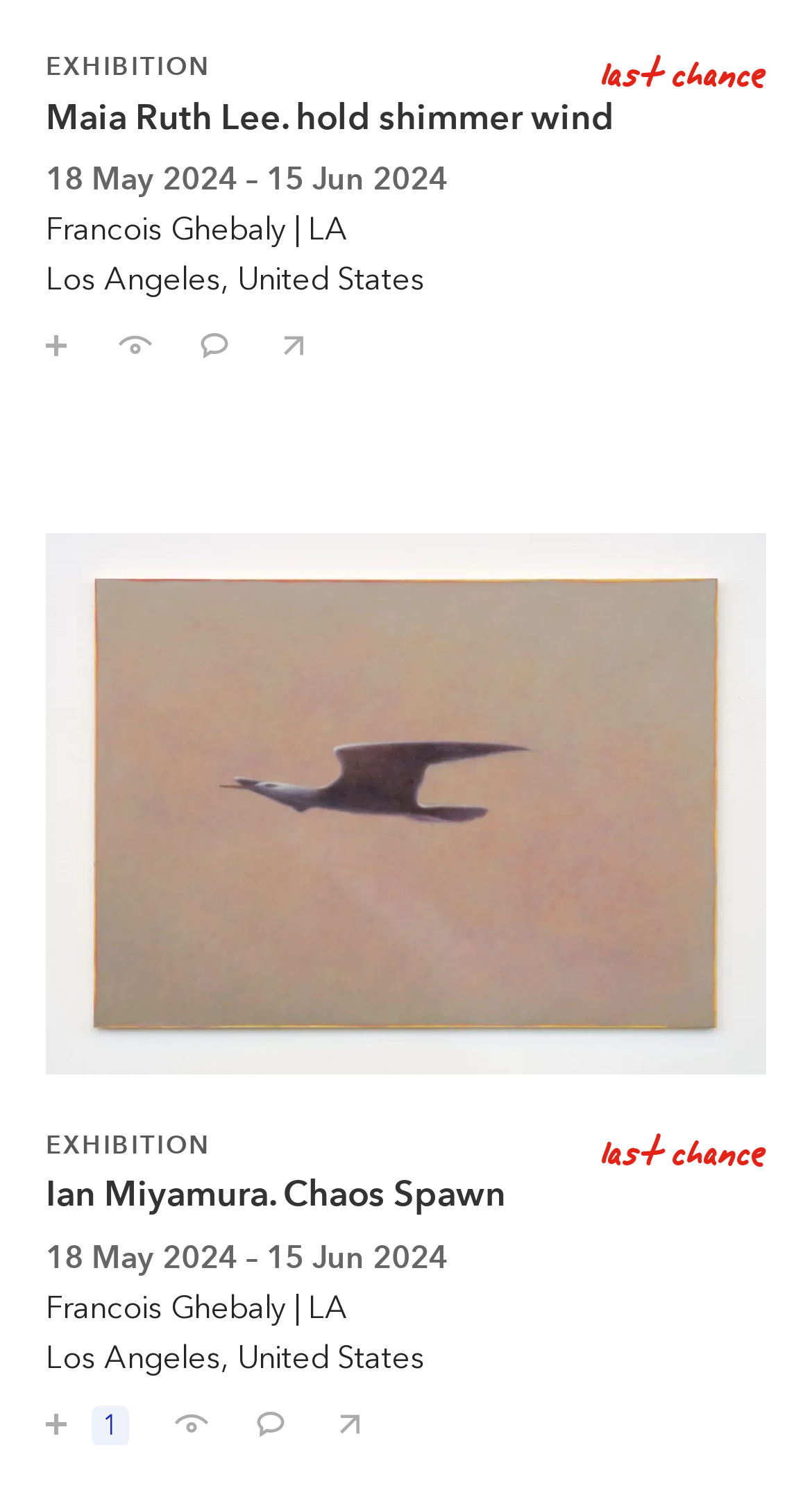Locate the bounding box of the UI element described by: "I've seen this" in the given webpage screenshot.

[0.115, 0.202, 0.213, 0.243]